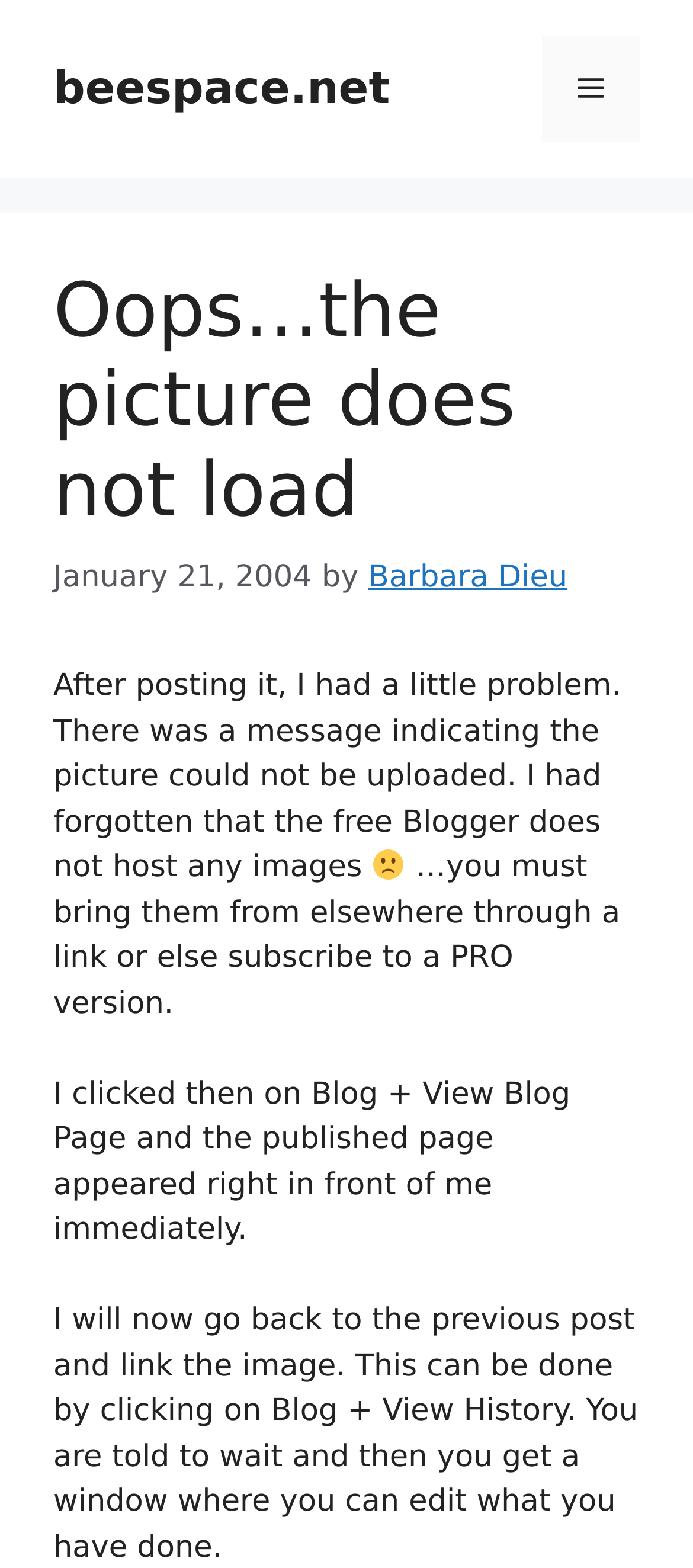Identify the text that serves as the heading for the webpage and generate it.

Oops…the picture does not load